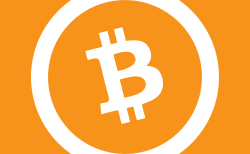What is the color of the circular background?
Using the screenshot, give a one-word or short phrase answer.

Orange